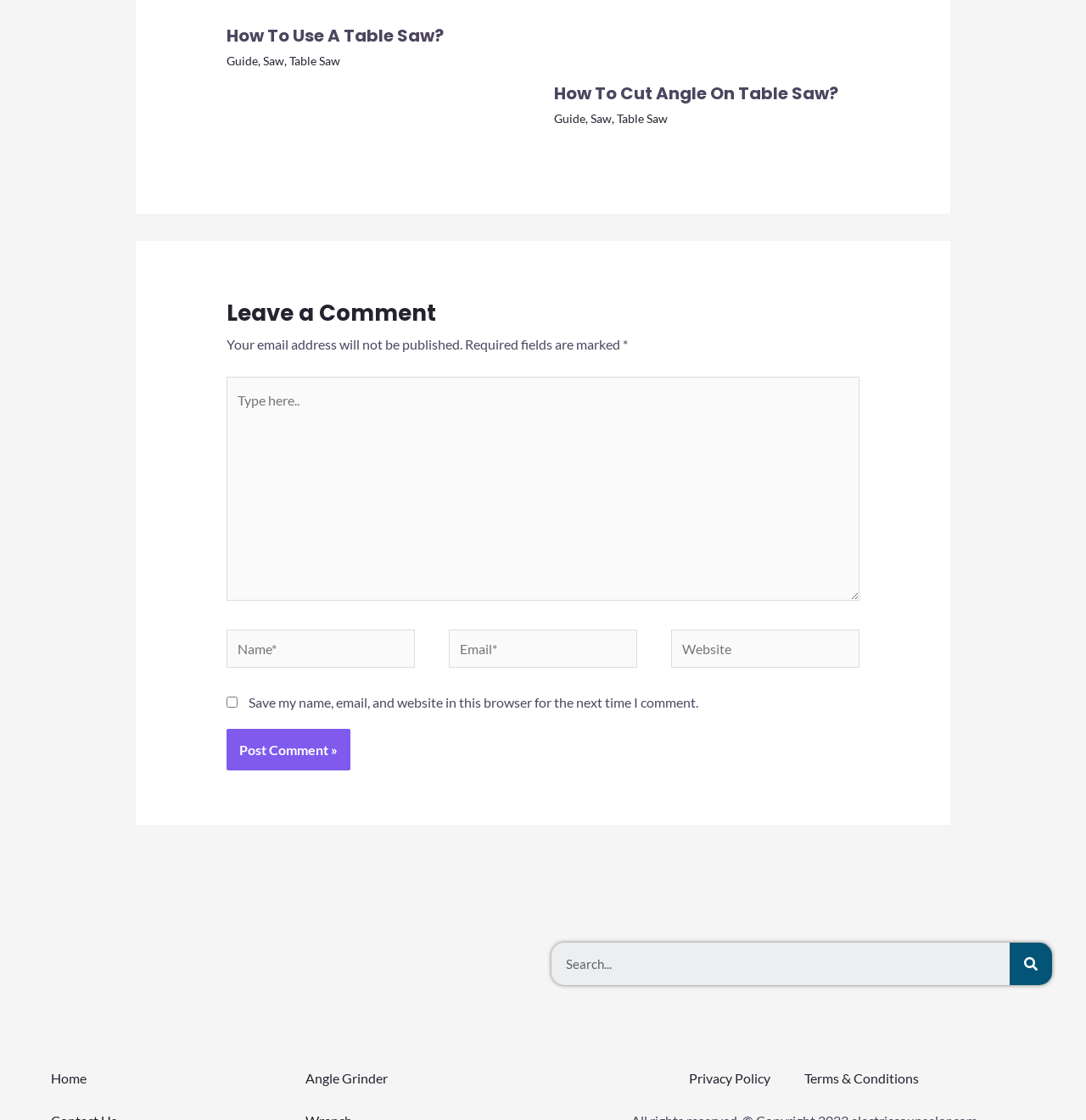Locate the bounding box coordinates of the clickable area to execute the instruction: "Search for something". Provide the coordinates as four float numbers between 0 and 1, represented as [left, top, right, bottom].

[0.508, 0.842, 0.969, 0.88]